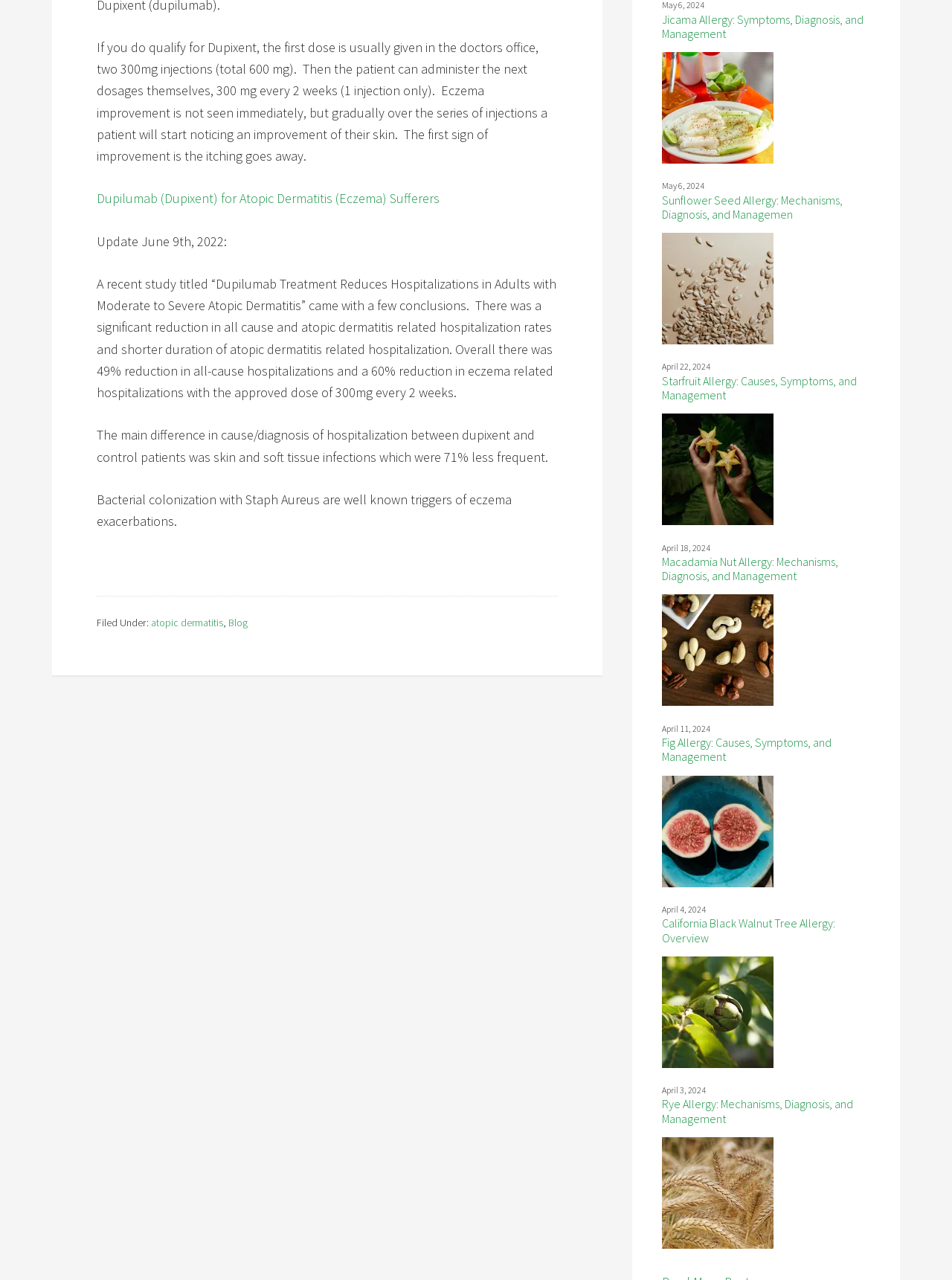Predict the bounding box coordinates for the UI element described as: "Blog". The coordinates should be four float numbers between 0 and 1, presented as [left, top, right, bottom].

[0.24, 0.481, 0.26, 0.491]